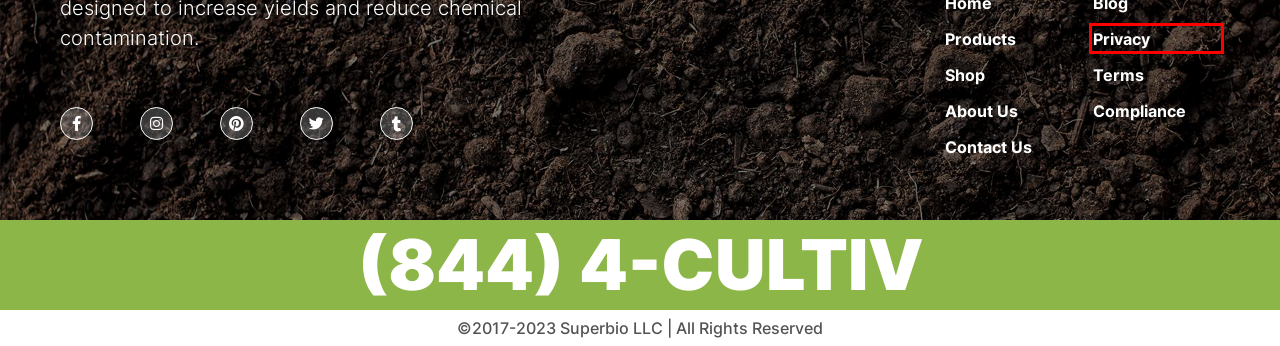You have a screenshot of a webpage with a red bounding box highlighting a UI element. Your task is to select the best webpage description that corresponds to the new webpage after clicking the element. Here are the descriptions:
A. Privacy – Soil Health Products And Nutrients For Crops
B. What is Biodiversity? Why Is It Important? | AMNH
C. Soil Health Products And Nutrients For Crops – Cultiv 1260
D. Terms of Service – Soil Health Products And Nutrients For Crops
E. Blog – Soil Health Products And Nutrients For Crops
F. Soil Health Products For Crops – Soil Health Products And Nutrients For Crops
G. Compliance – Soil Health Products And Nutrients For Crops
H. CULTIV 1260 HEMP BLEND – Soil Health Products And Nutrients For Crops

A